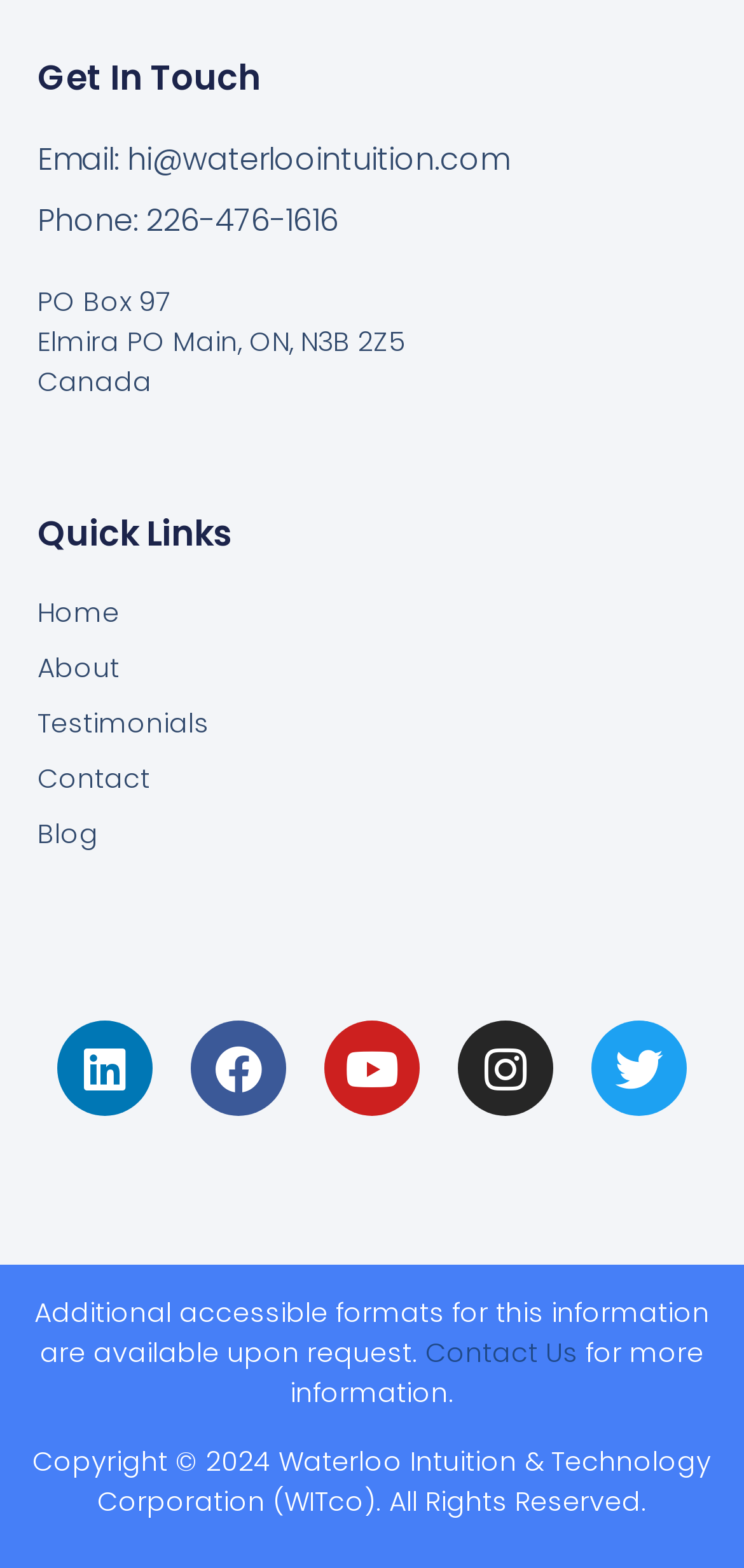Please identify the bounding box coordinates of the element on the webpage that should be clicked to follow this instruction: "Visit Facebook page". The bounding box coordinates should be given as four float numbers between 0 and 1, formatted as [left, top, right, bottom].

[0.256, 0.651, 0.385, 0.712]